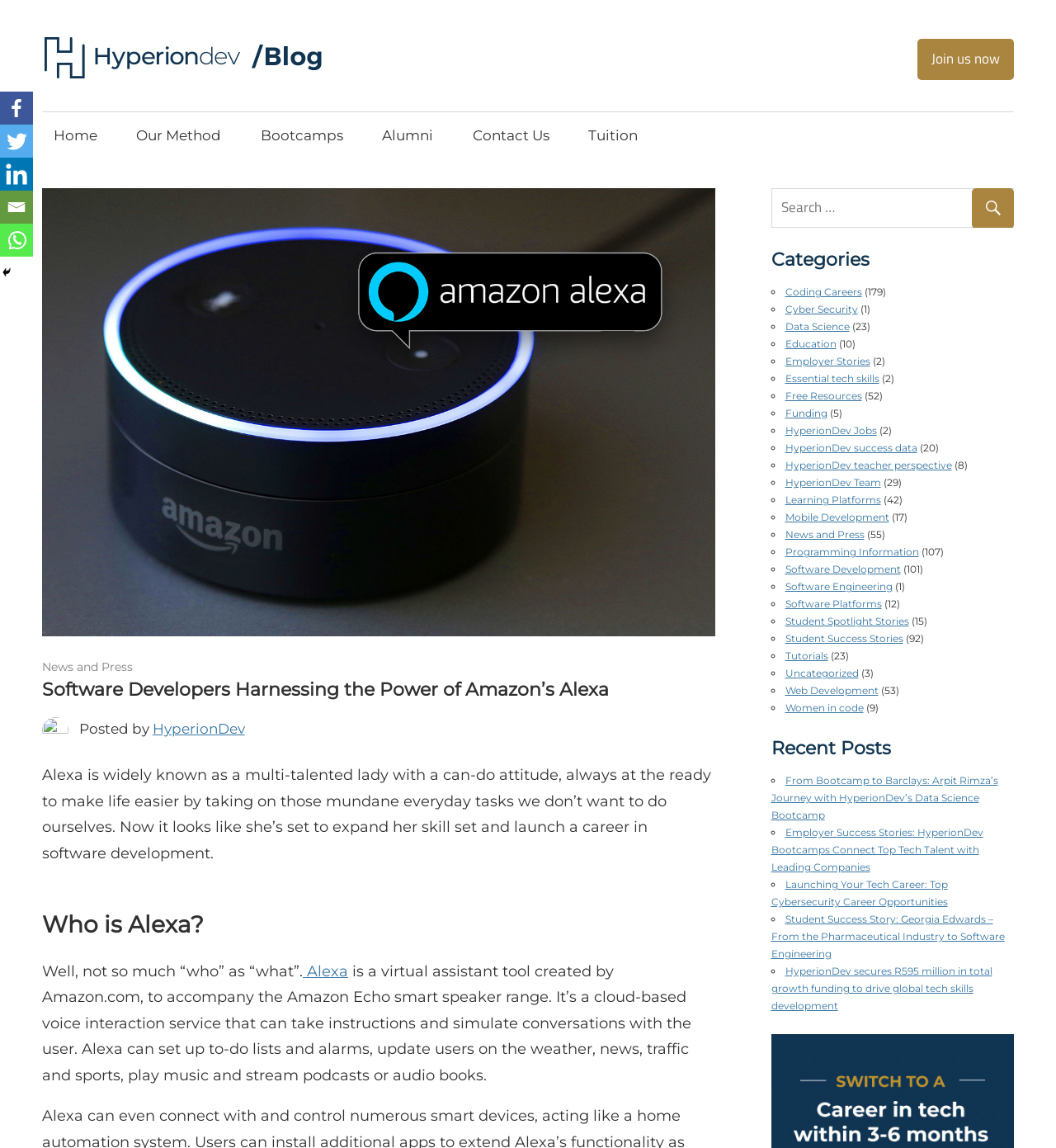Respond to the question with just a single word or phrase: 
What is the topic of the current article?

Software Developers Harnessing the Power of Amazon’s Alexa